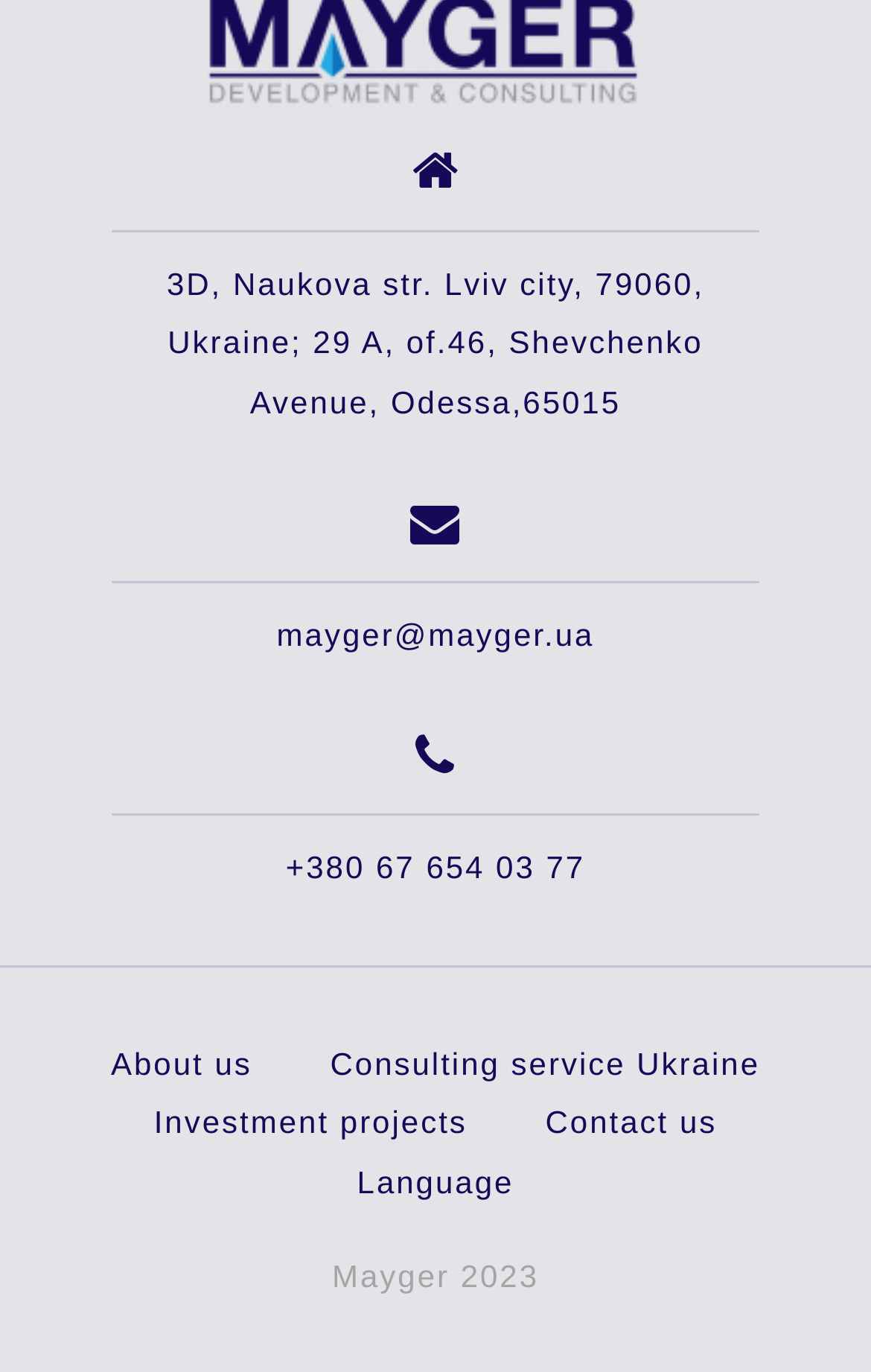What is the company name?
Please give a detailed and elaborate explanation in response to the question.

The company name is obtained from the link element 'Consulting company MAYGER' at the top of the webpage, which suggests that MAYGER is the name of the consulting company.